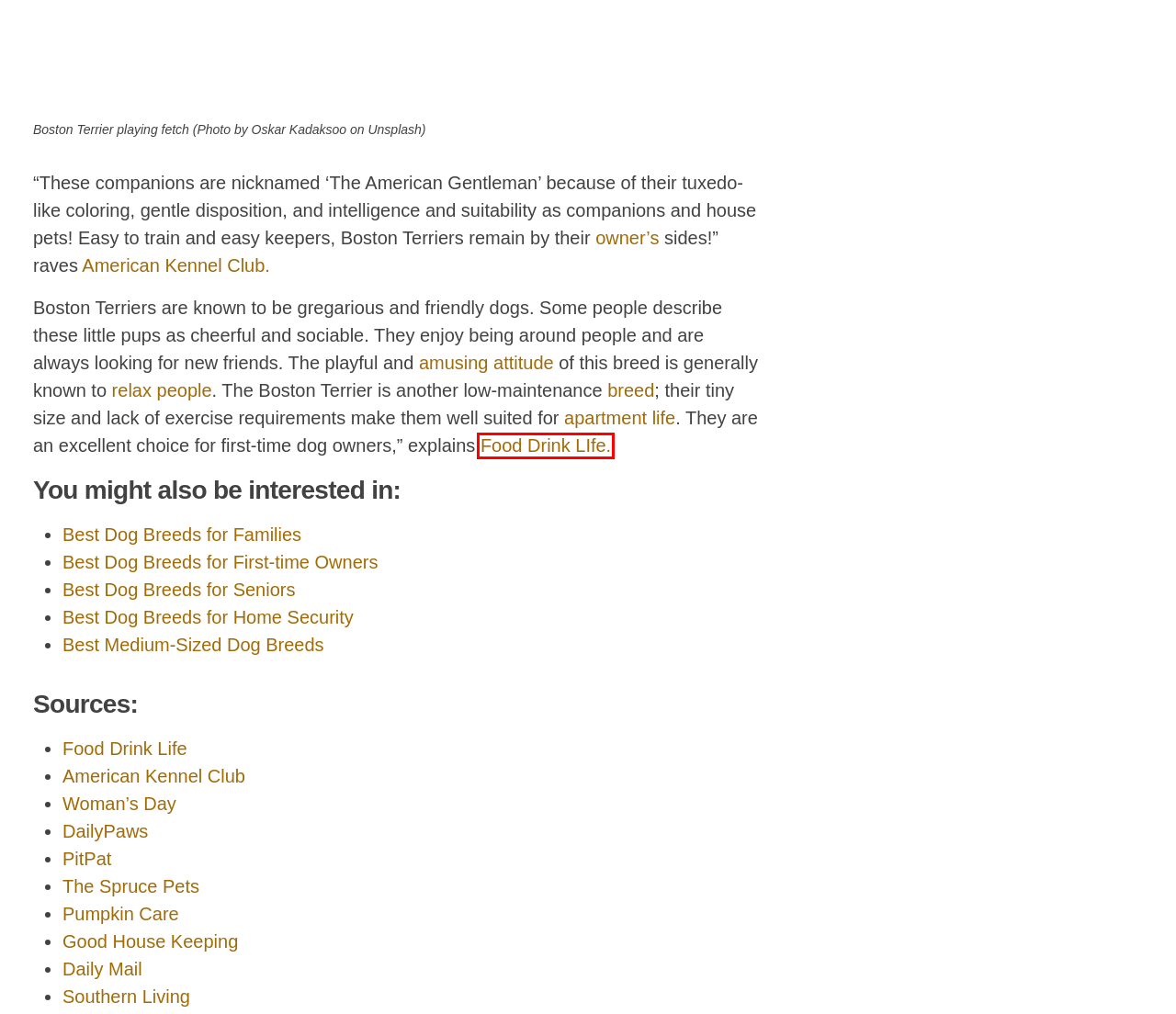Examine the screenshot of a webpage with a red rectangle bounding box. Select the most accurate webpage description that matches the new webpage after clicking the element within the bounding box. Here are the candidates:
A. Best Dog Breeds For First-Time Owners: Top 5 'Entry-Level' Canines, According To Experts
B. Beauty News Research and Studies - Study Finds
C. The 11 Friendliest Dog Breeds To Steal Your Heart
D. The 15 Most Affectionate Dog Breeds
E. Best Dog Breeds For Home Security
F. Best Spas In America: Top 5 Resorts For Relaxation, According To Experts -
G. Contact -
H. Best Medium-Sized Dog Breeds: Top 5 Pups According To Canine Experts -

C